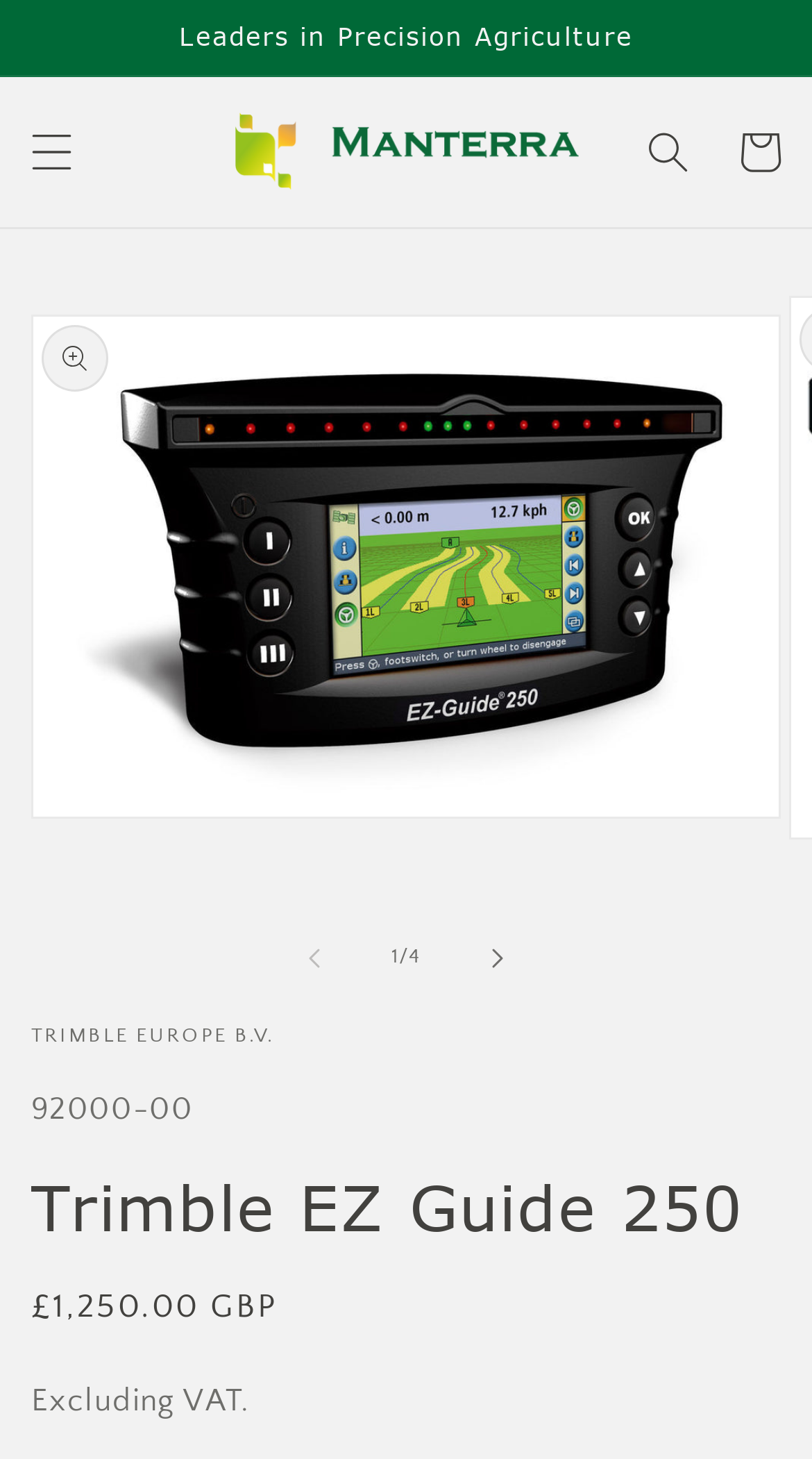Provide the bounding box coordinates for the UI element that is described as: "parent_node: 1 aria-label="Slide right" name="next"".

[0.556, 0.625, 0.669, 0.688]